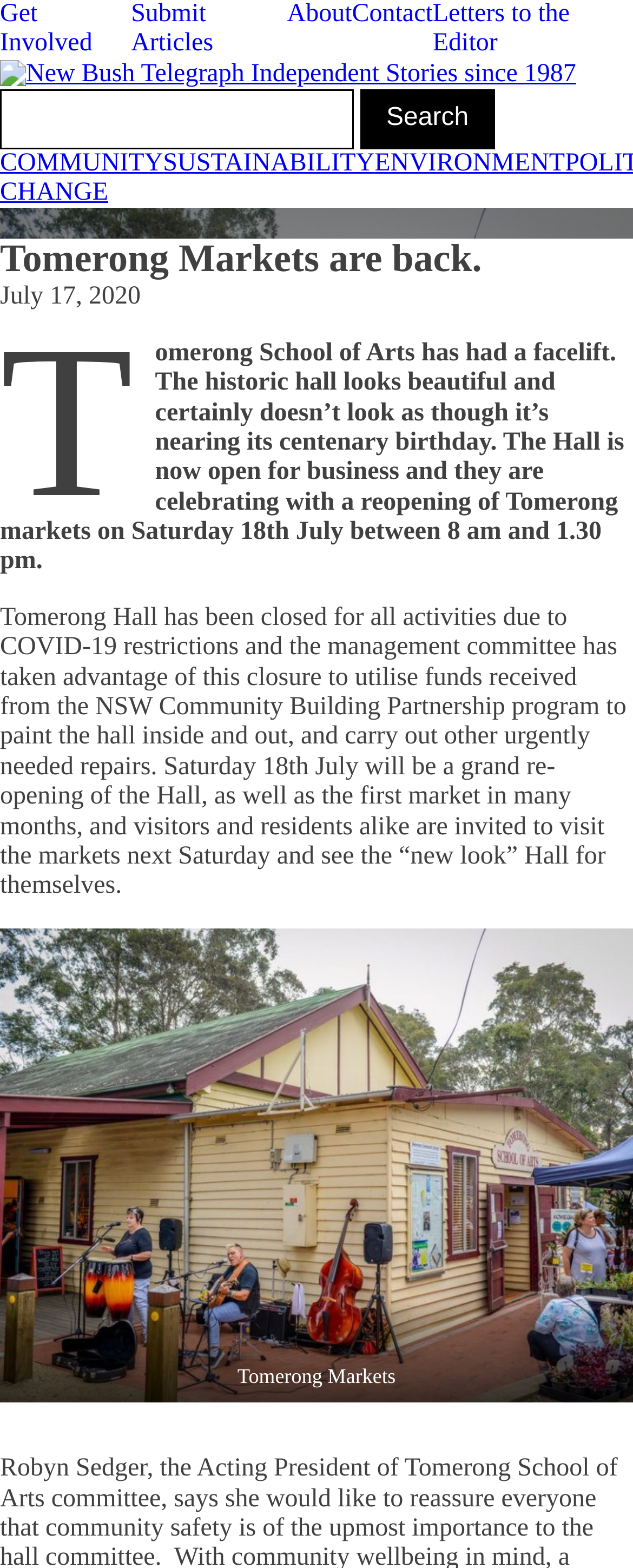What is the time of the Tomerong markets on Saturday?
Based on the visual, give a brief answer using one word or a short phrase.

8 am and 1.30 pm